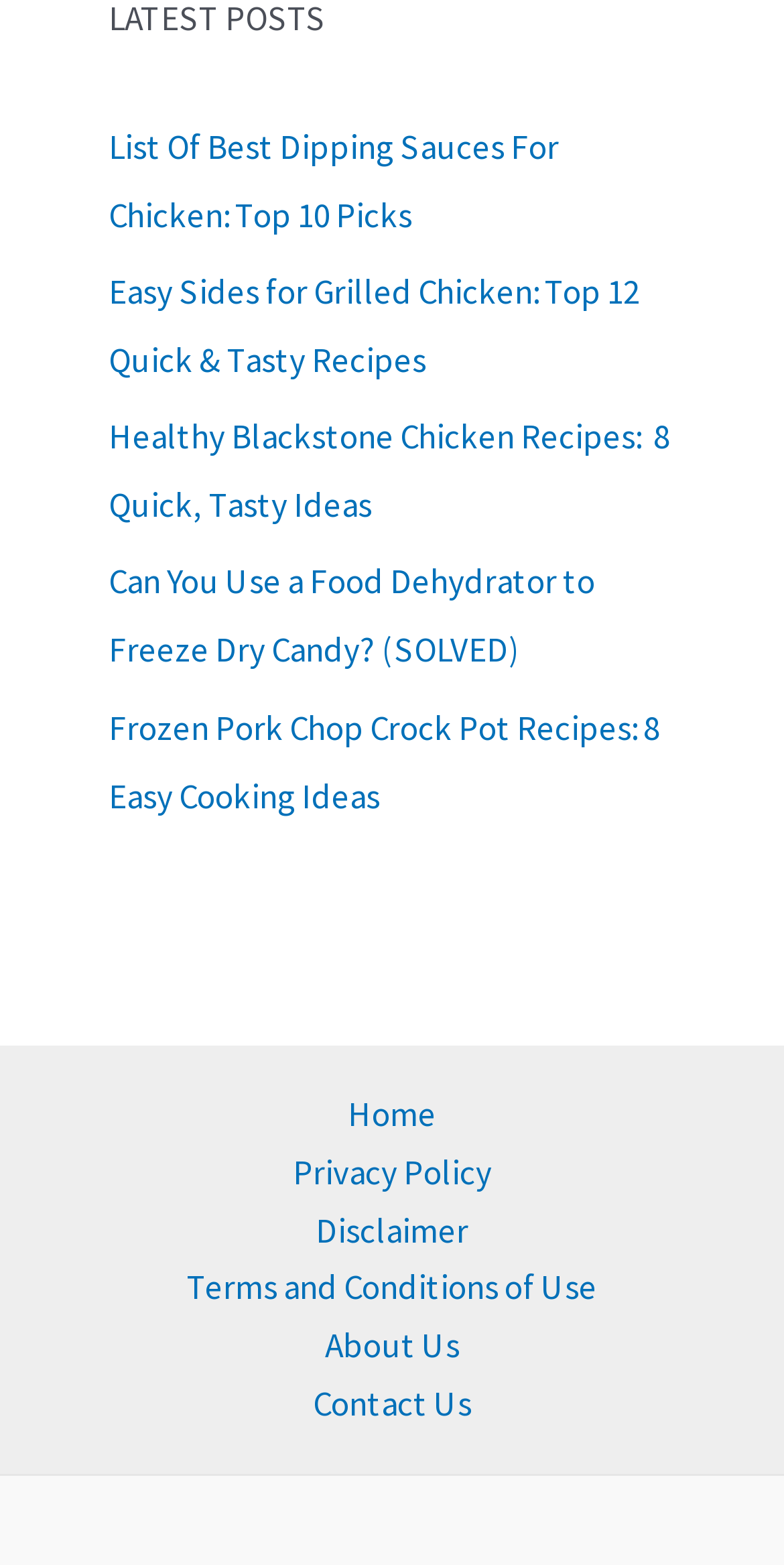Please identify the bounding box coordinates of the clickable area that will fulfill the following instruction: "Read about healthy Blackstone chicken recipes". The coordinates should be in the format of four float numbers between 0 and 1, i.e., [left, top, right, bottom].

[0.138, 0.265, 0.854, 0.337]